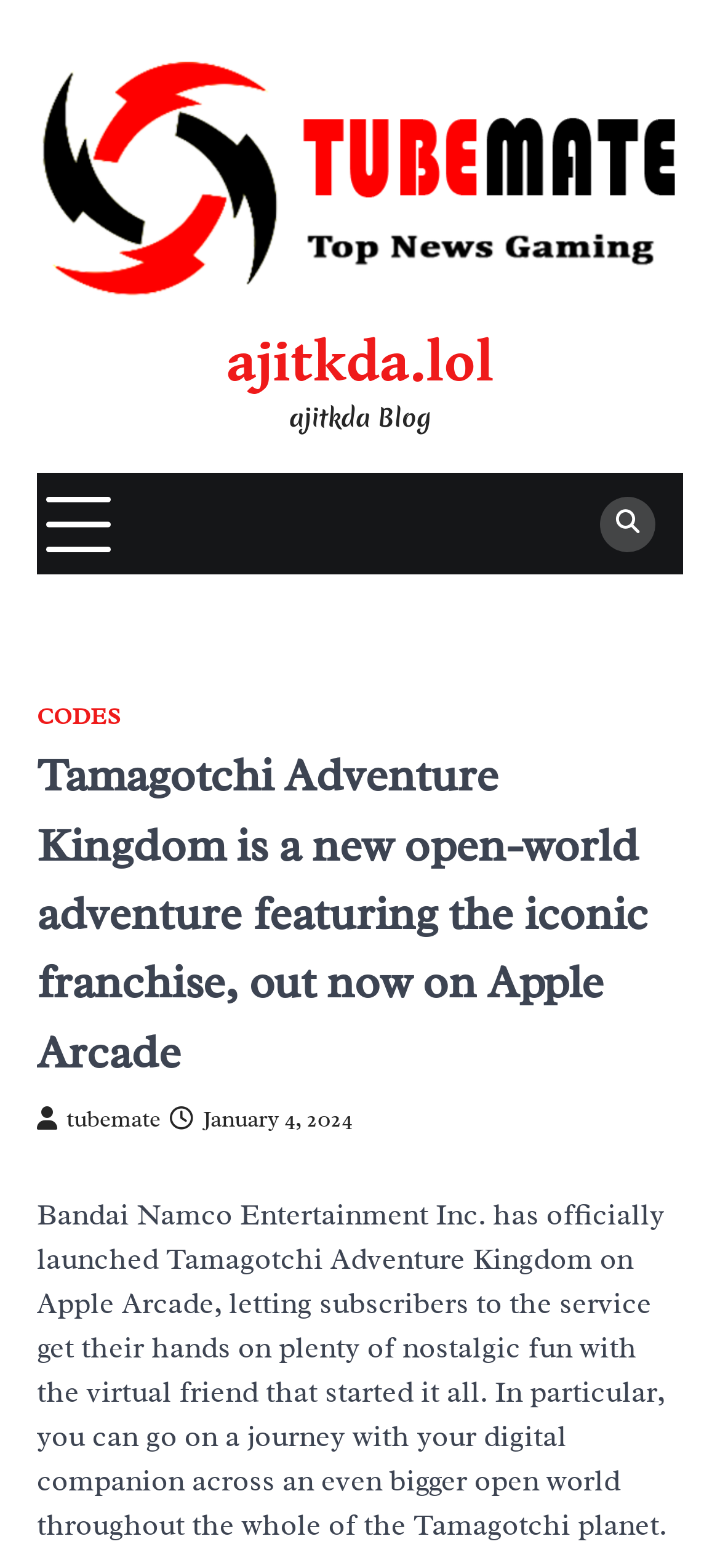Find the bounding box coordinates for the HTML element specified by: "tubemate".

[0.051, 0.705, 0.223, 0.724]